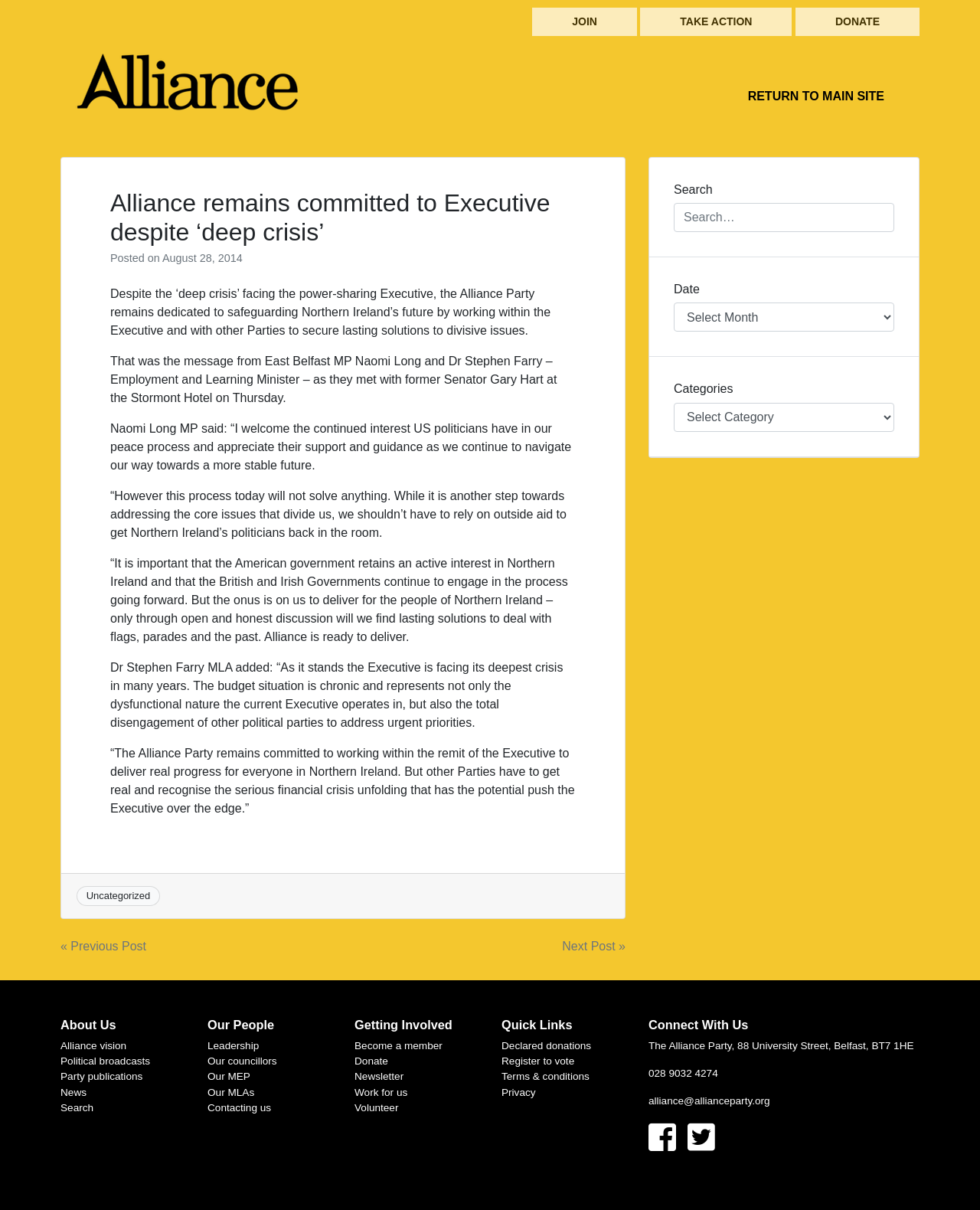Please specify the bounding box coordinates of the clickable section necessary to execute the following command: "Send your inquiry to the company".

None